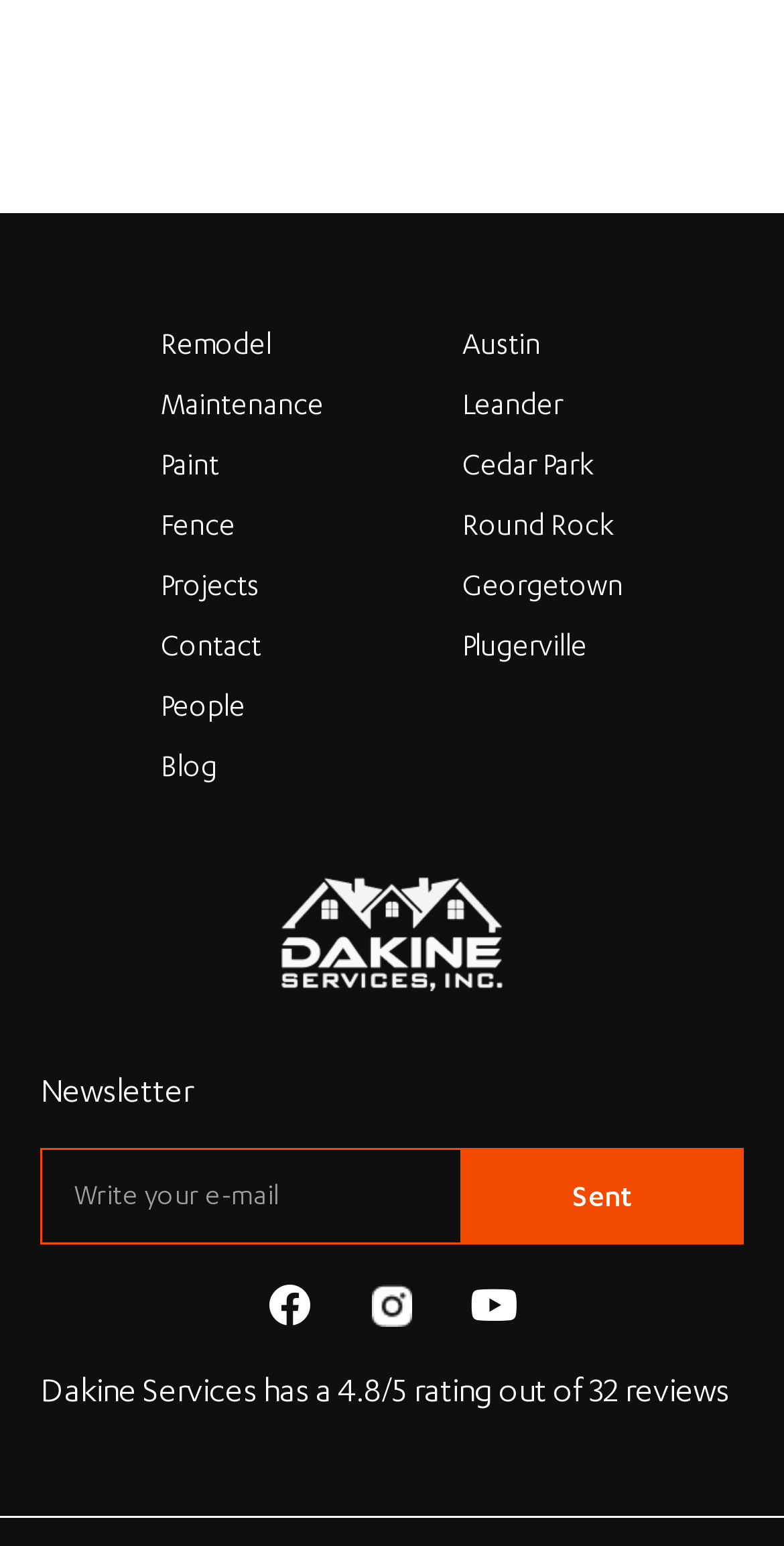Identify the bounding box of the HTML element described here: "Round Rock". Provide the coordinates as four float numbers between 0 and 1: [left, top, right, bottom].

[0.59, 0.32, 0.795, 0.359]